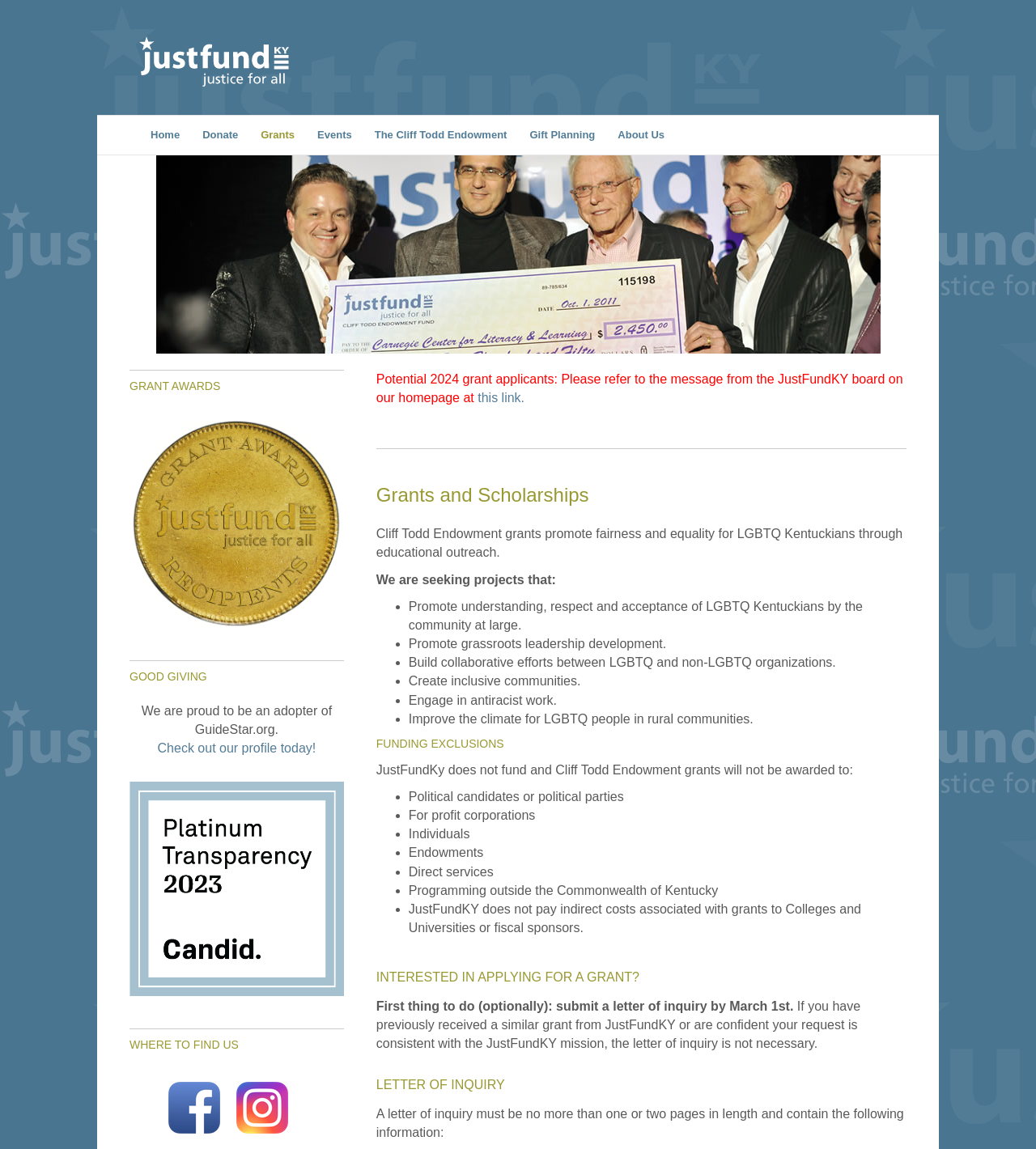Bounding box coordinates are specified in the format (top-left x, top-left y, bottom-right x, bottom-right y). All values are floating point numbers bounded between 0 and 1. Please provide the bounding box coordinate of the region this sentence describes: GOOD GIVING

[0.125, 0.583, 0.2, 0.595]